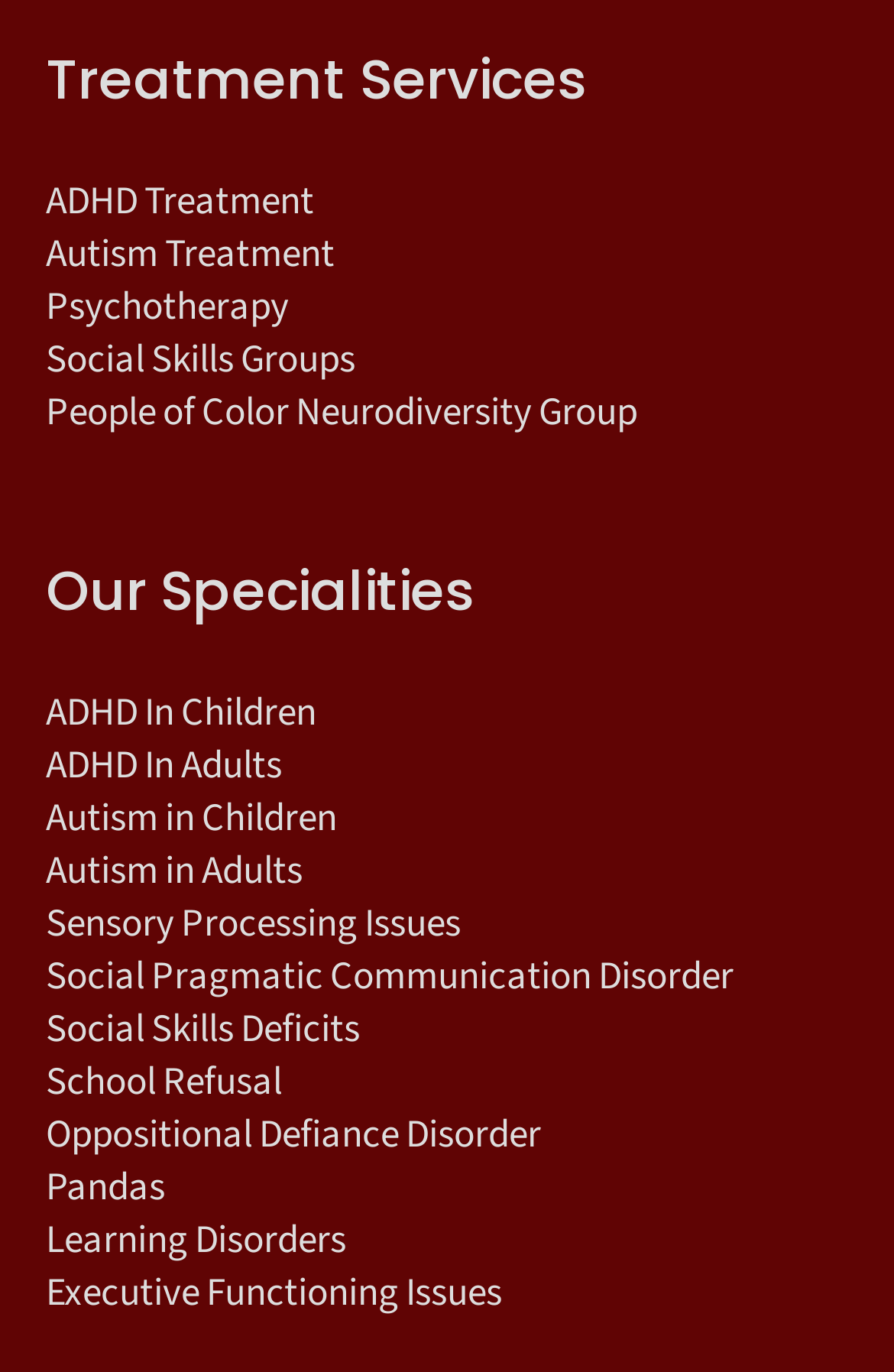Please identify the bounding box coordinates of the clickable area that will allow you to execute the instruction: "Click on ADHD Treatment".

[0.051, 0.127, 0.351, 0.167]